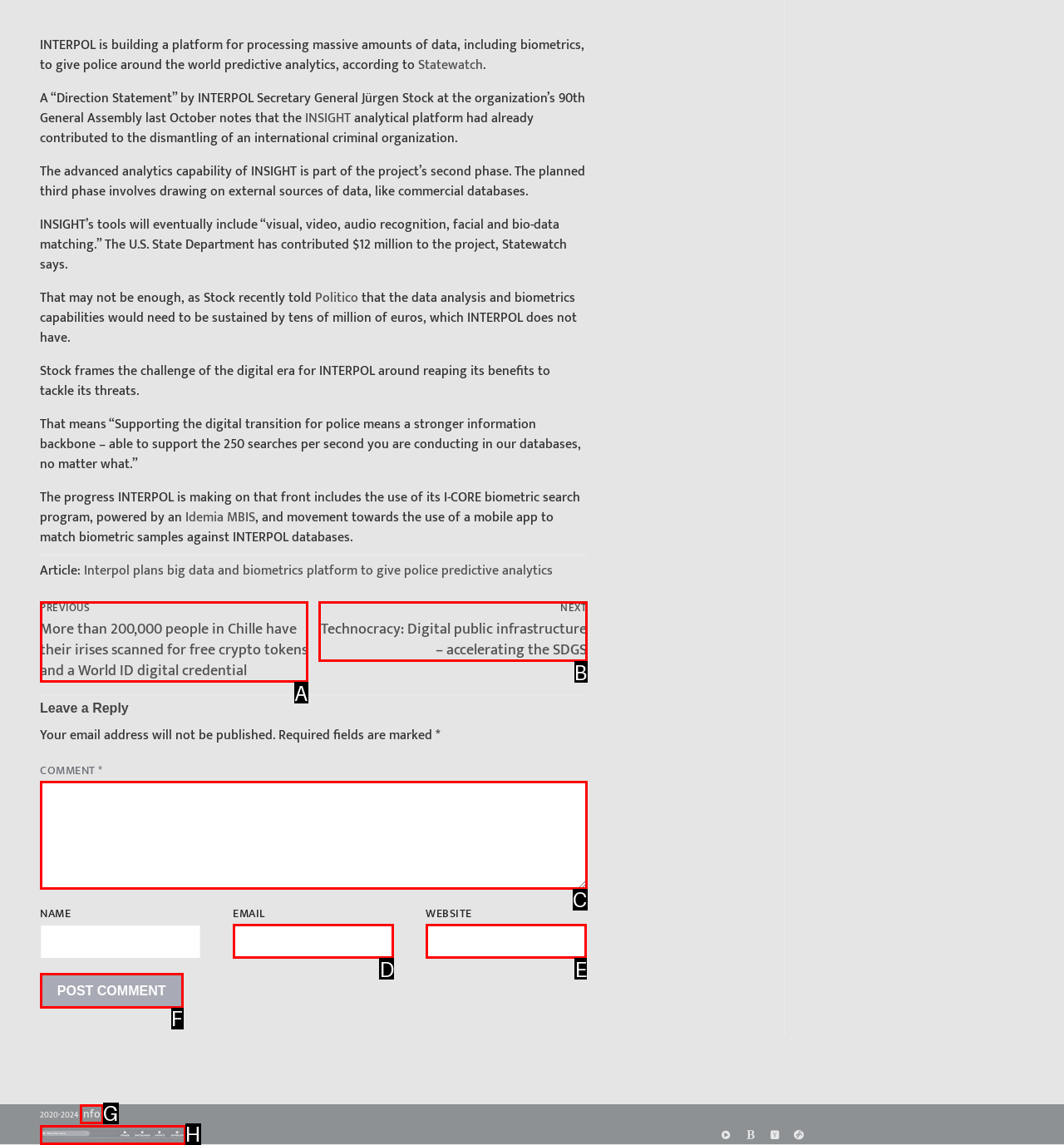Choose the HTML element that matches the description: Info:
Reply with the letter of the correct option from the given choices.

G